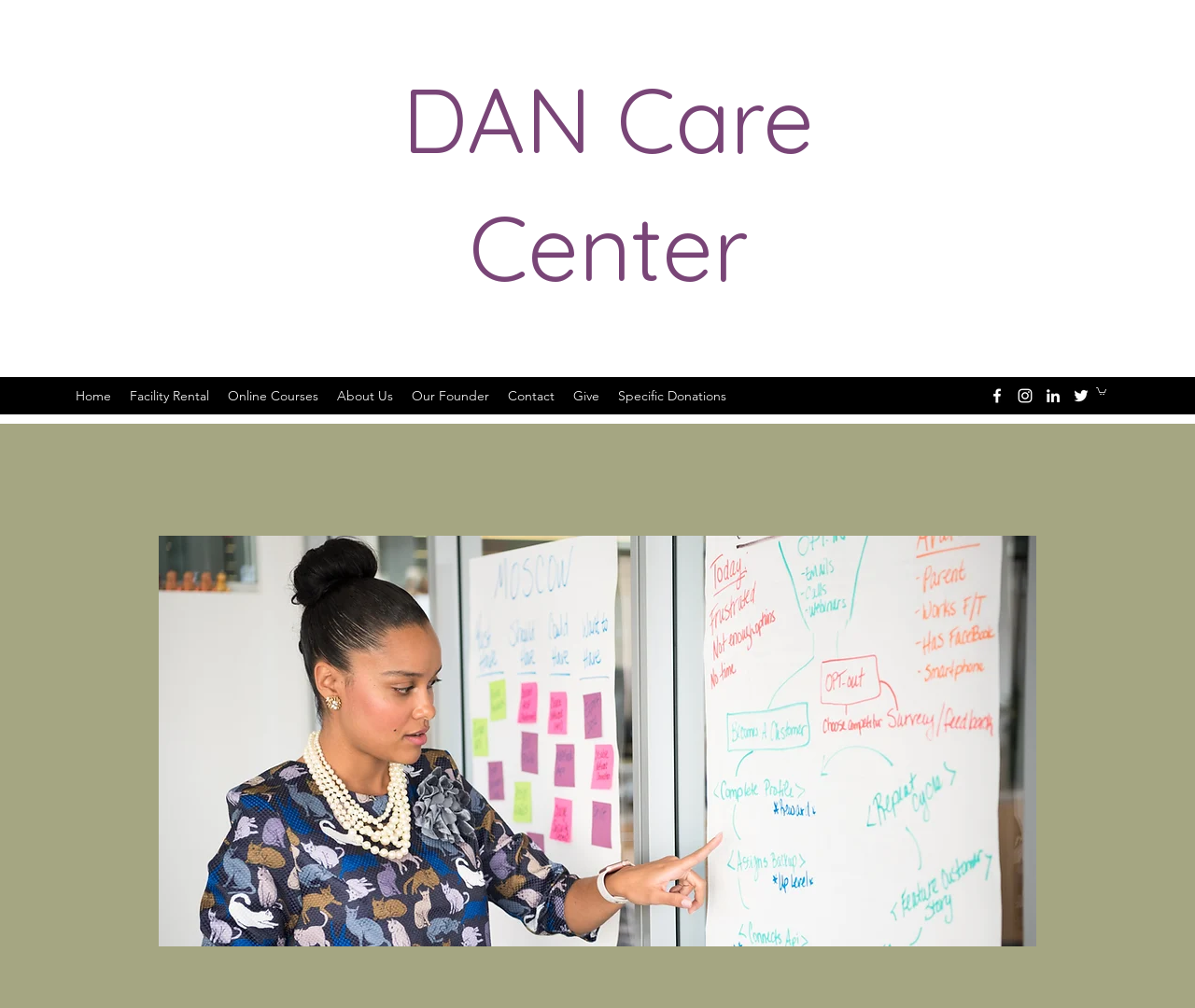Please respond to the question using a single word or phrase:
Is there a facility rental service?

Yes